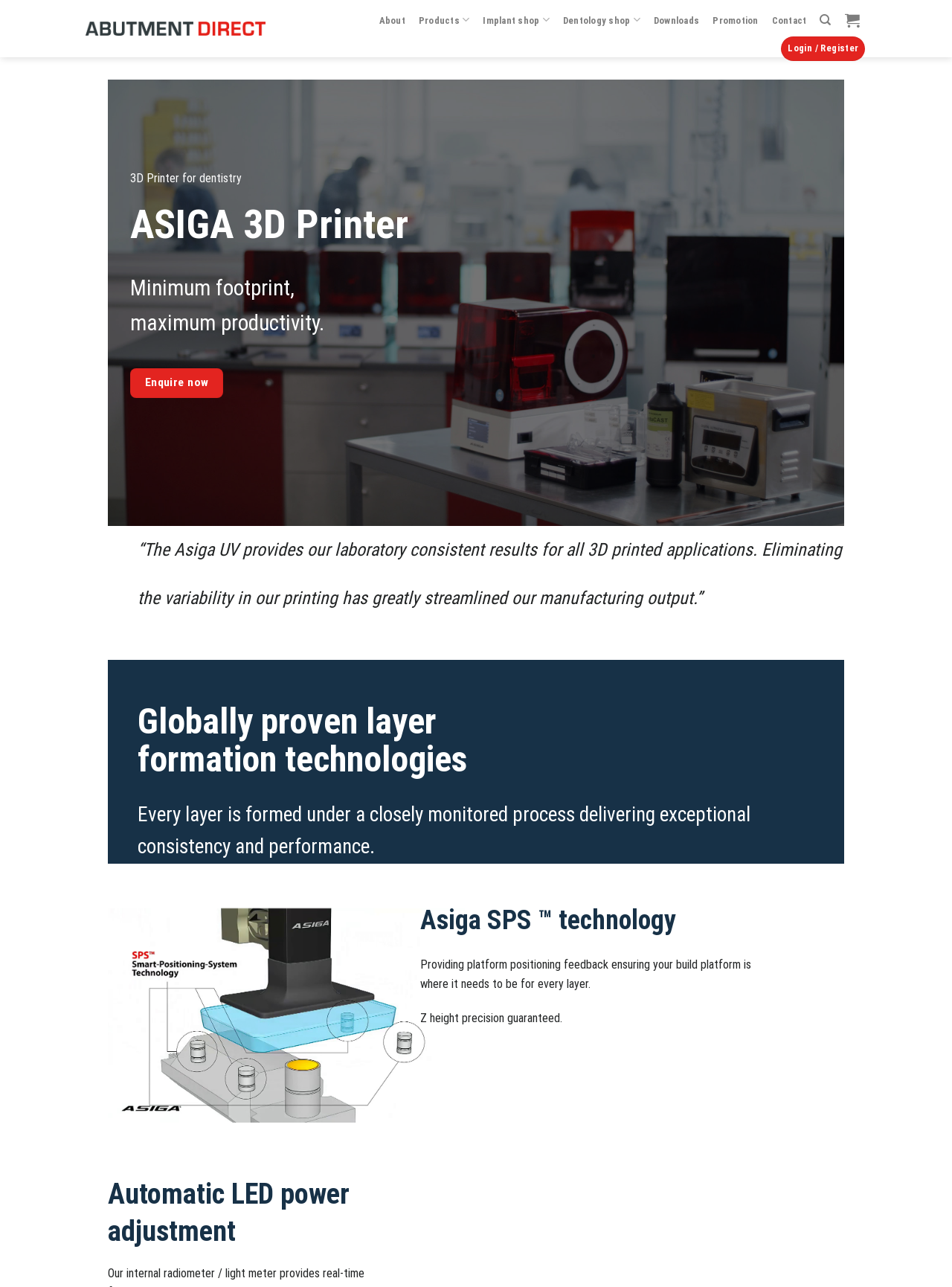What is the benefit of the Automatic LED power adjustment?
Using the image as a reference, answer the question in detail.

I found the answer by reading the StaticText element 'Z height precision guaranteed.' which is below the heading 'Automatic LED power adjustment'.